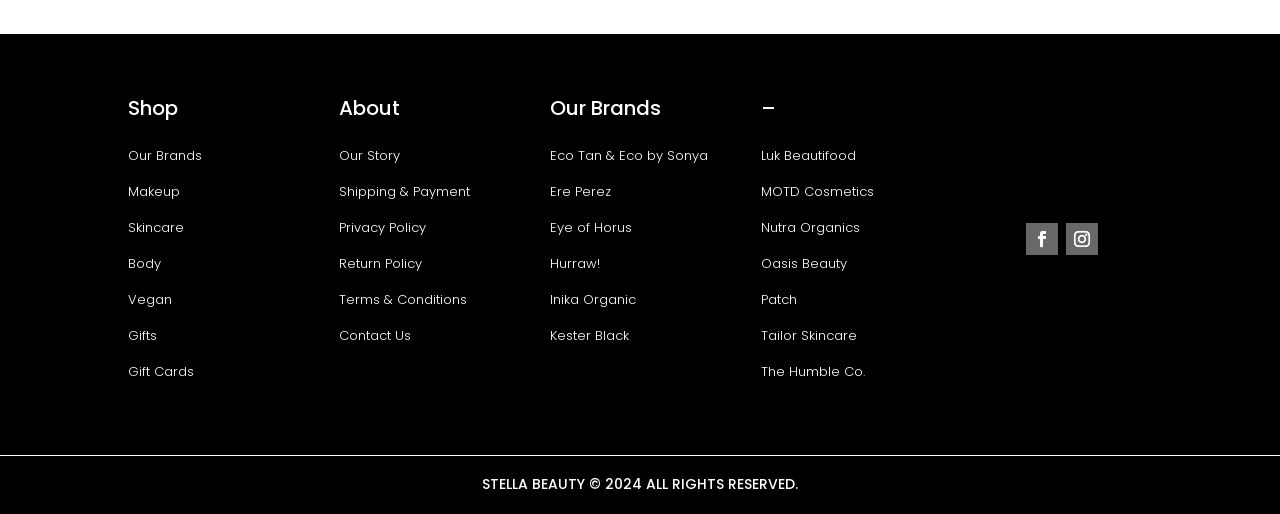Analyze the image and deliver a detailed answer to the question: How many brands are listed?

By counting the number of links under the 'Our Brands' heading, I can see that there are 12 brands listed, including Eco Tan & Eco by Sonya, Ere Perez, and Inika Organic.